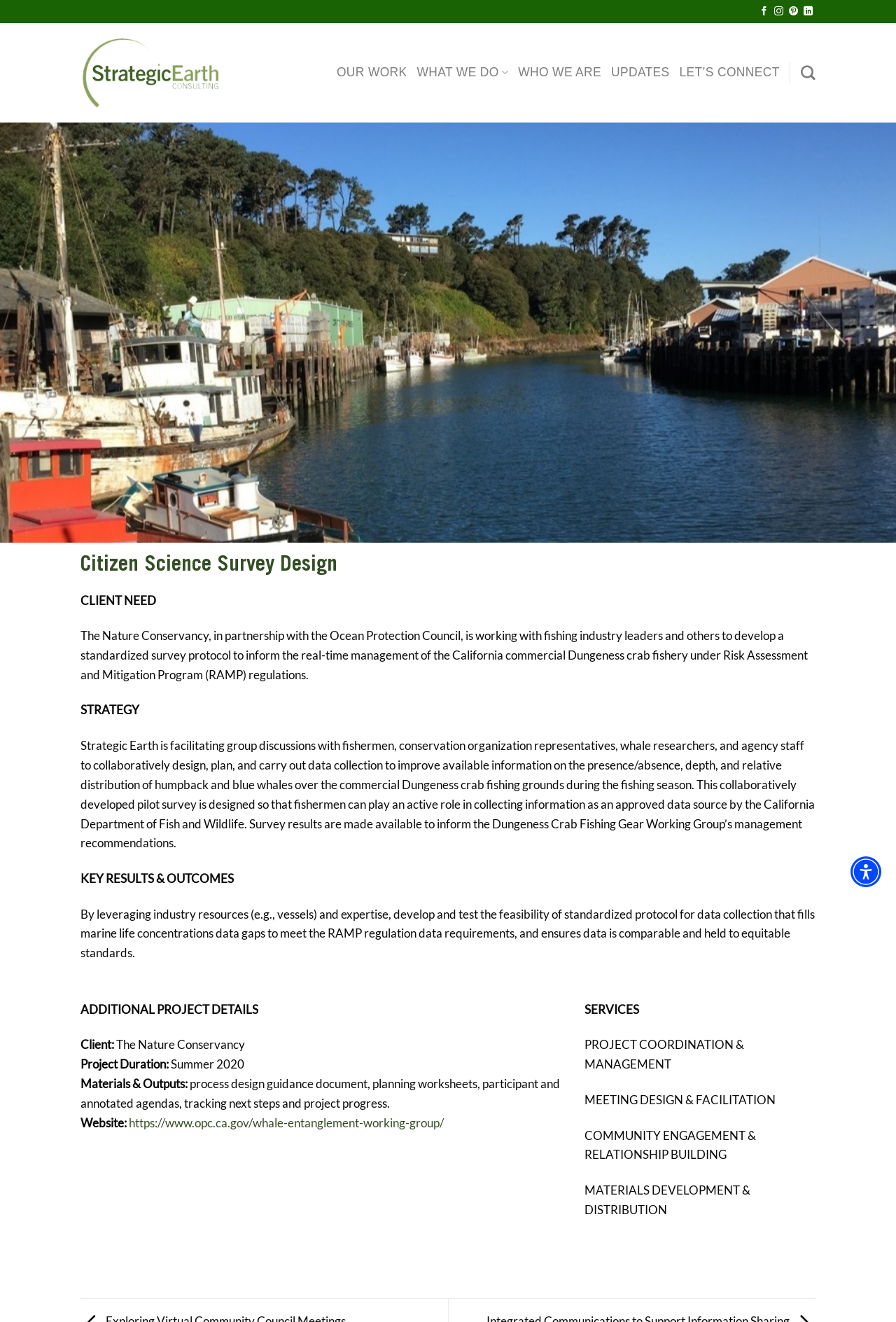Locate and provide the bounding box coordinates for the HTML element that matches this description: "Twitter".

None